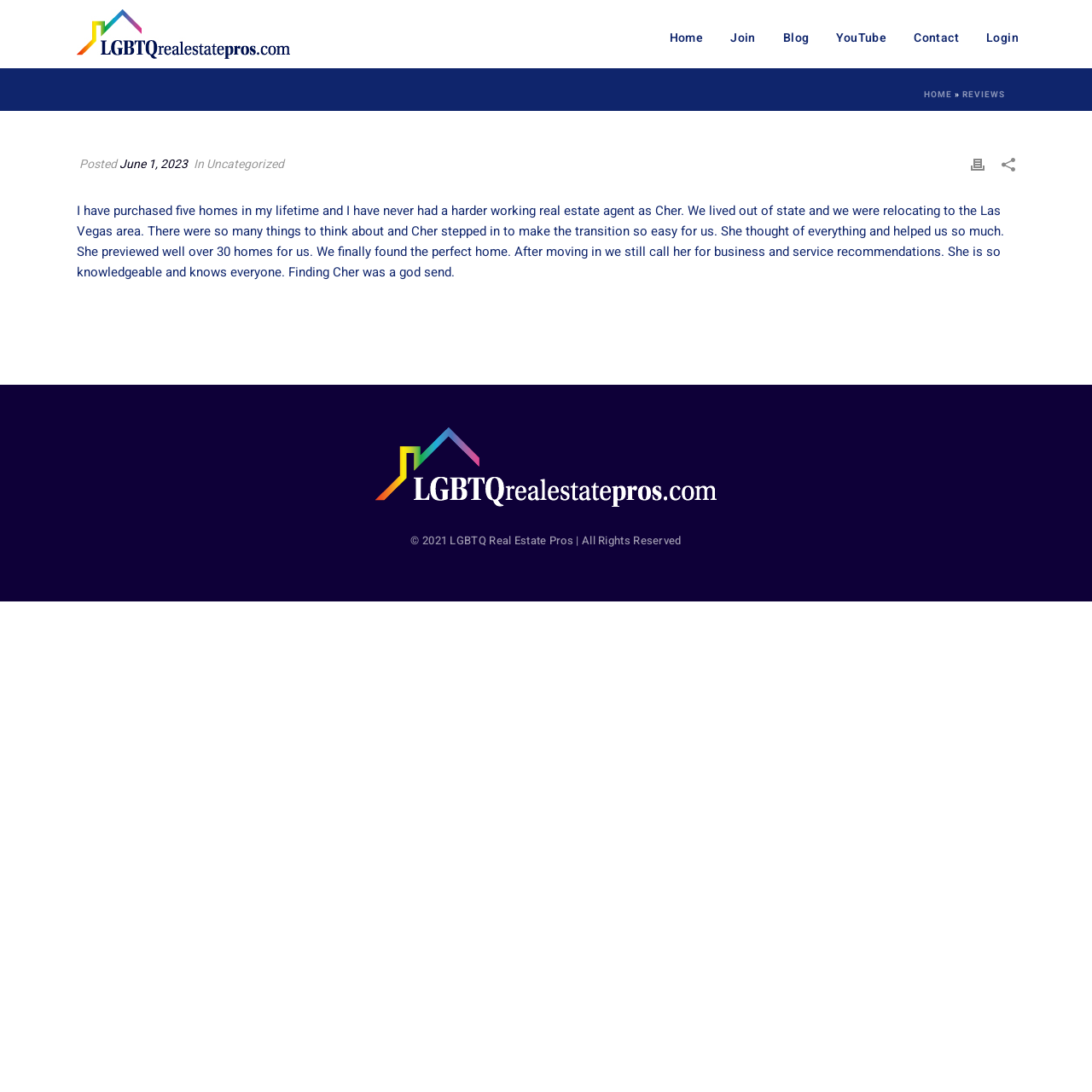Identify the bounding box for the element characterized by the following description: "June 1, 2023".

[0.109, 0.142, 0.172, 0.159]